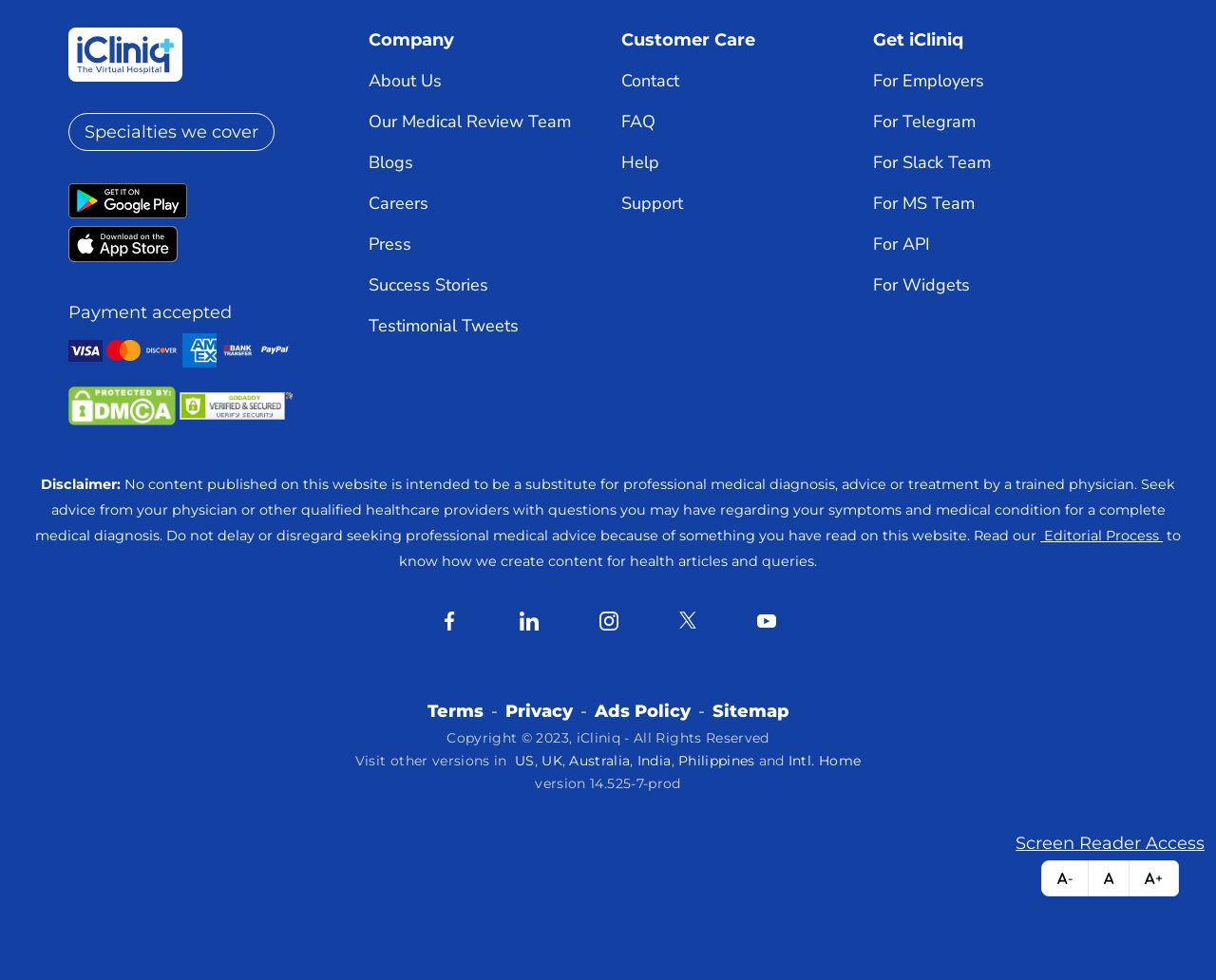Find the coordinates for the bounding box of the element with this description: "Decrease Font Size-".

[0.856, 0.877, 0.895, 0.914]